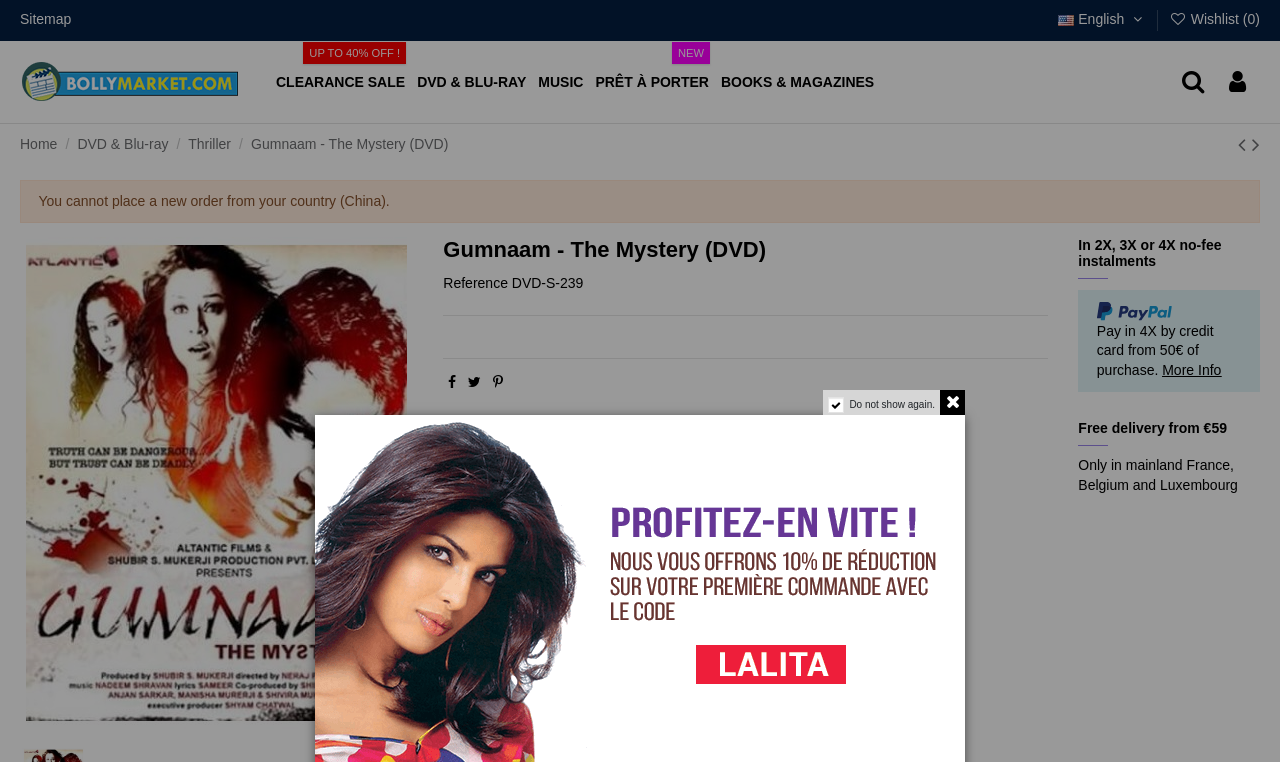Based on the image, please respond to the question with as much detail as possible:
What is the reference number of the DVD?

I located the reference number by looking at the static text elements below the DVD title, which display the reference number 'DVD-S-239'.